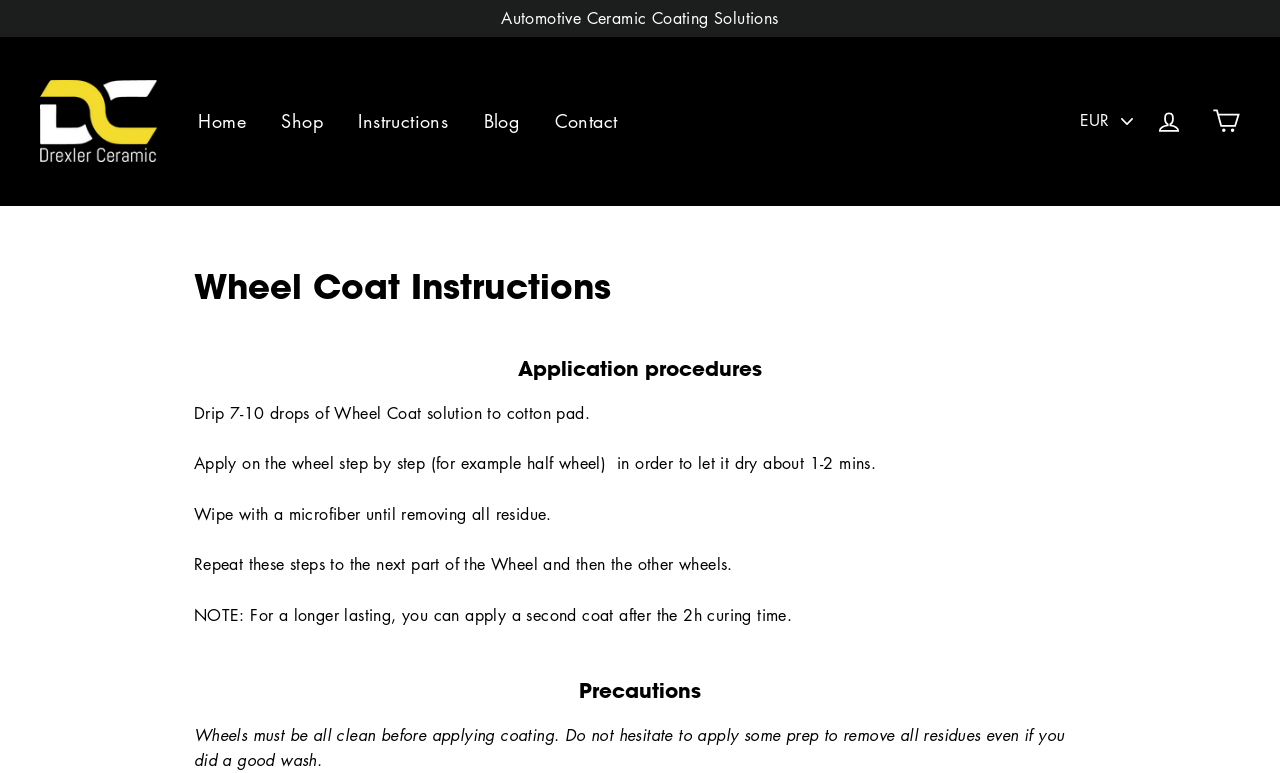Identify the bounding box coordinates of the area that should be clicked in order to complete the given instruction: "View the shopping cart". The bounding box coordinates should be four float numbers between 0 and 1, i.e., [left, top, right, bottom].

[0.938, 0.129, 0.978, 0.185]